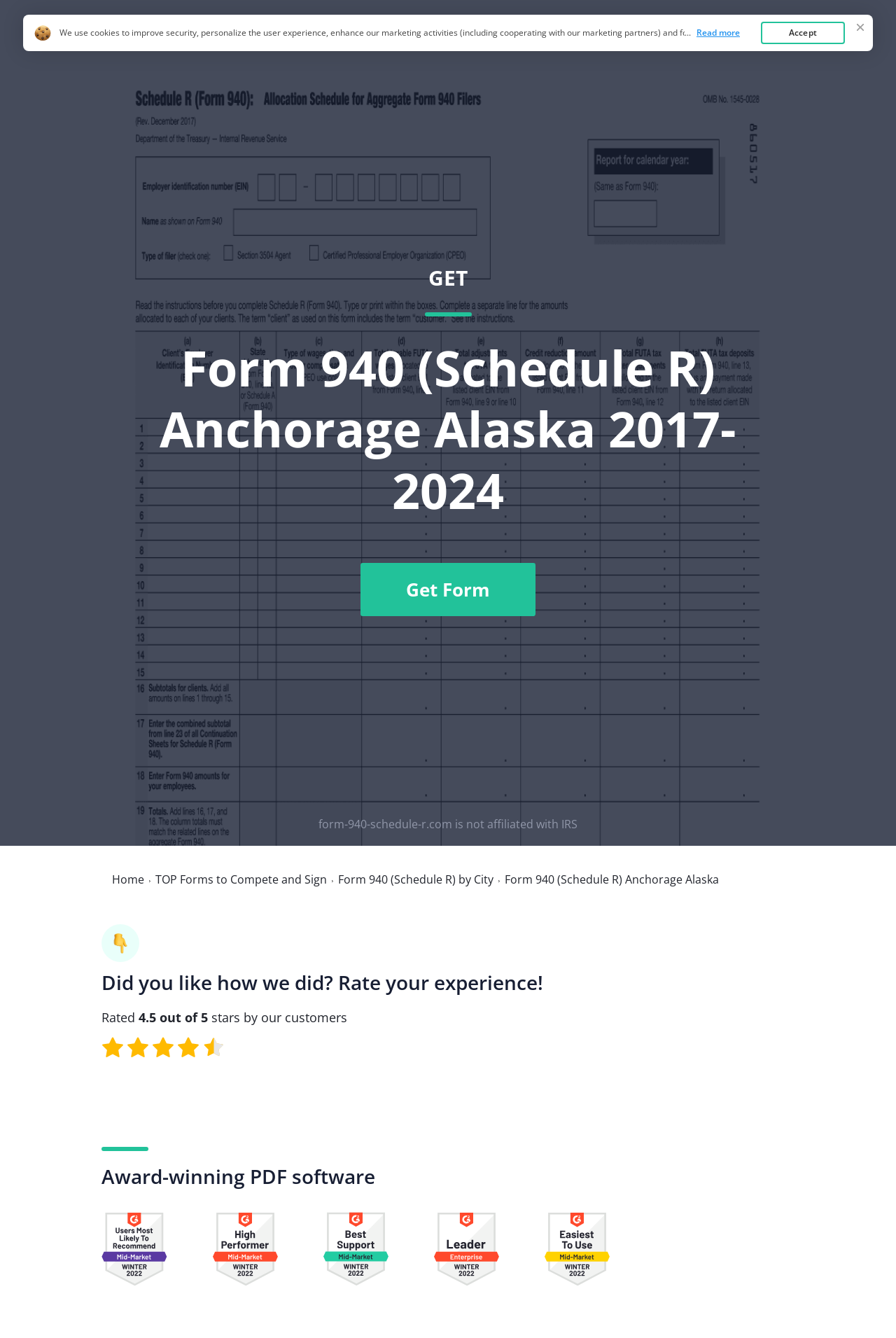Using the webpage screenshot, locate the HTML element that fits the following description and provide its bounding box: "Form 940 Schedule R".

[0.117, 0.026, 0.319, 0.039]